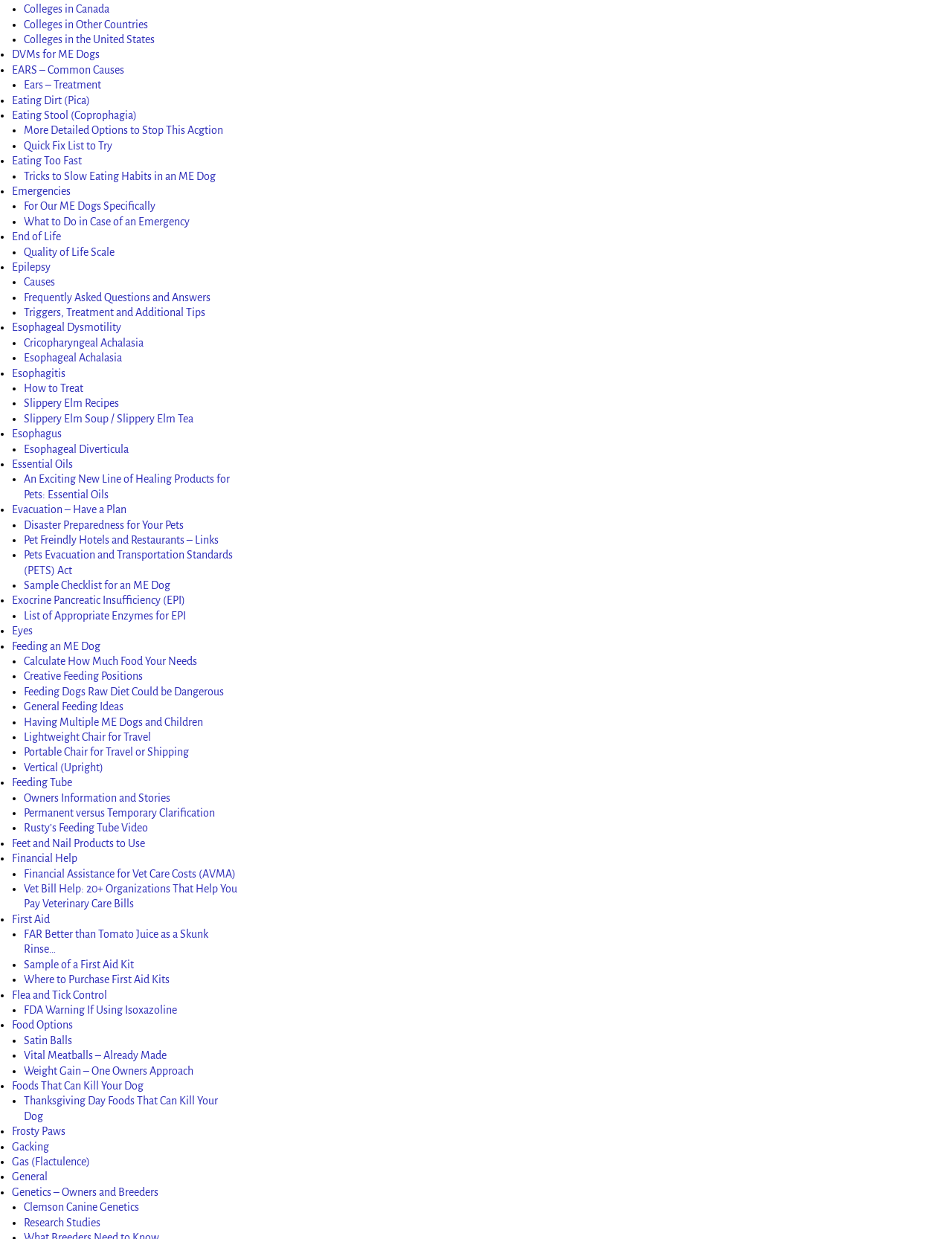From the screenshot, find the bounding box of the UI element matching this description: "Clemson Canine Genetics". Supply the bounding box coordinates in the form [left, top, right, bottom], each a float between 0 and 1.

[0.025, 0.969, 0.146, 0.979]